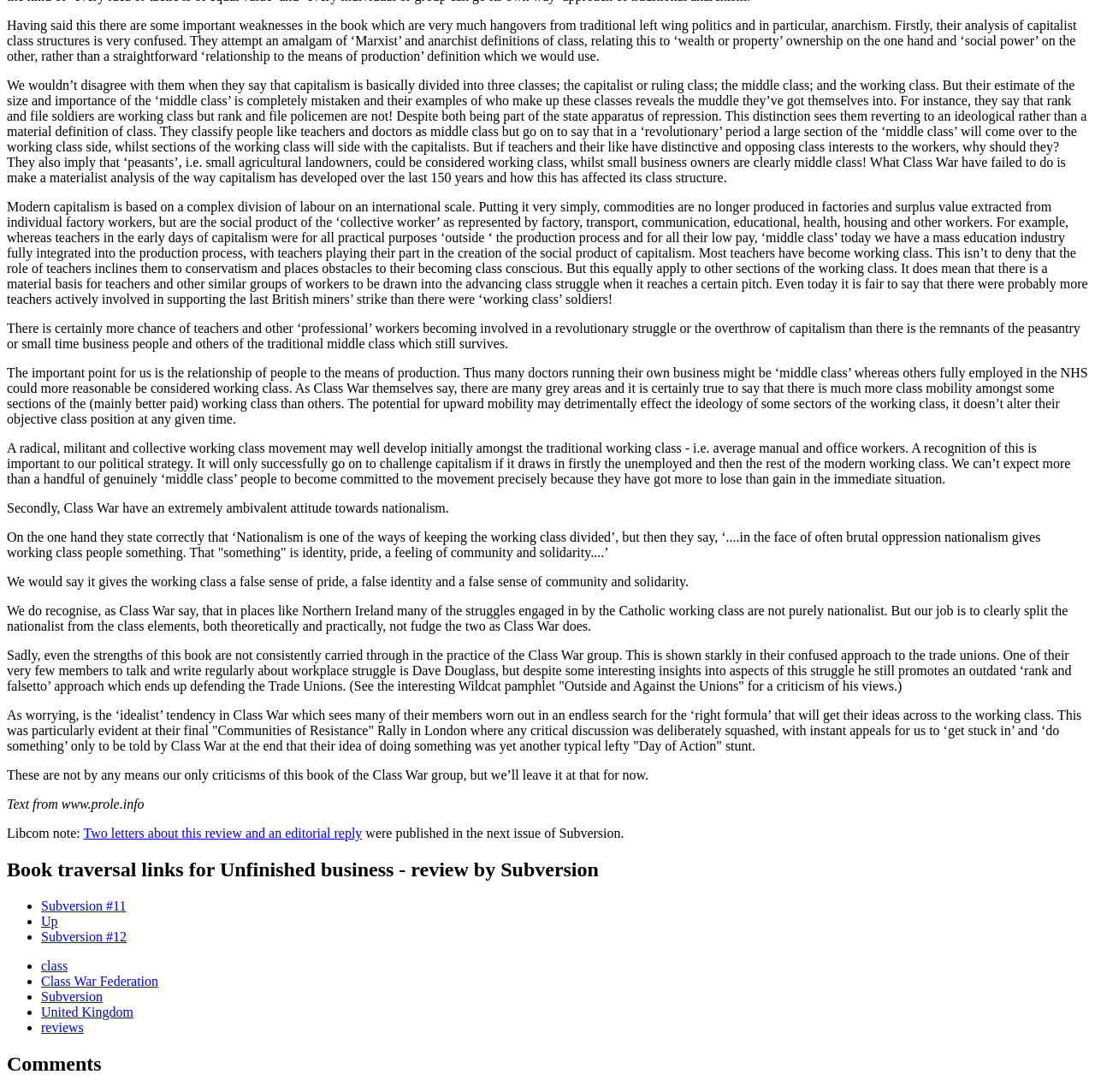Find the bounding box coordinates of the clickable element required to execute the following instruction: "Click the link to read two letters about this review and an editorial reply". Provide the coordinates as four float numbers between 0 and 1, i.e., [left, top, right, bottom].

[0.076, 0.756, 0.331, 0.769]